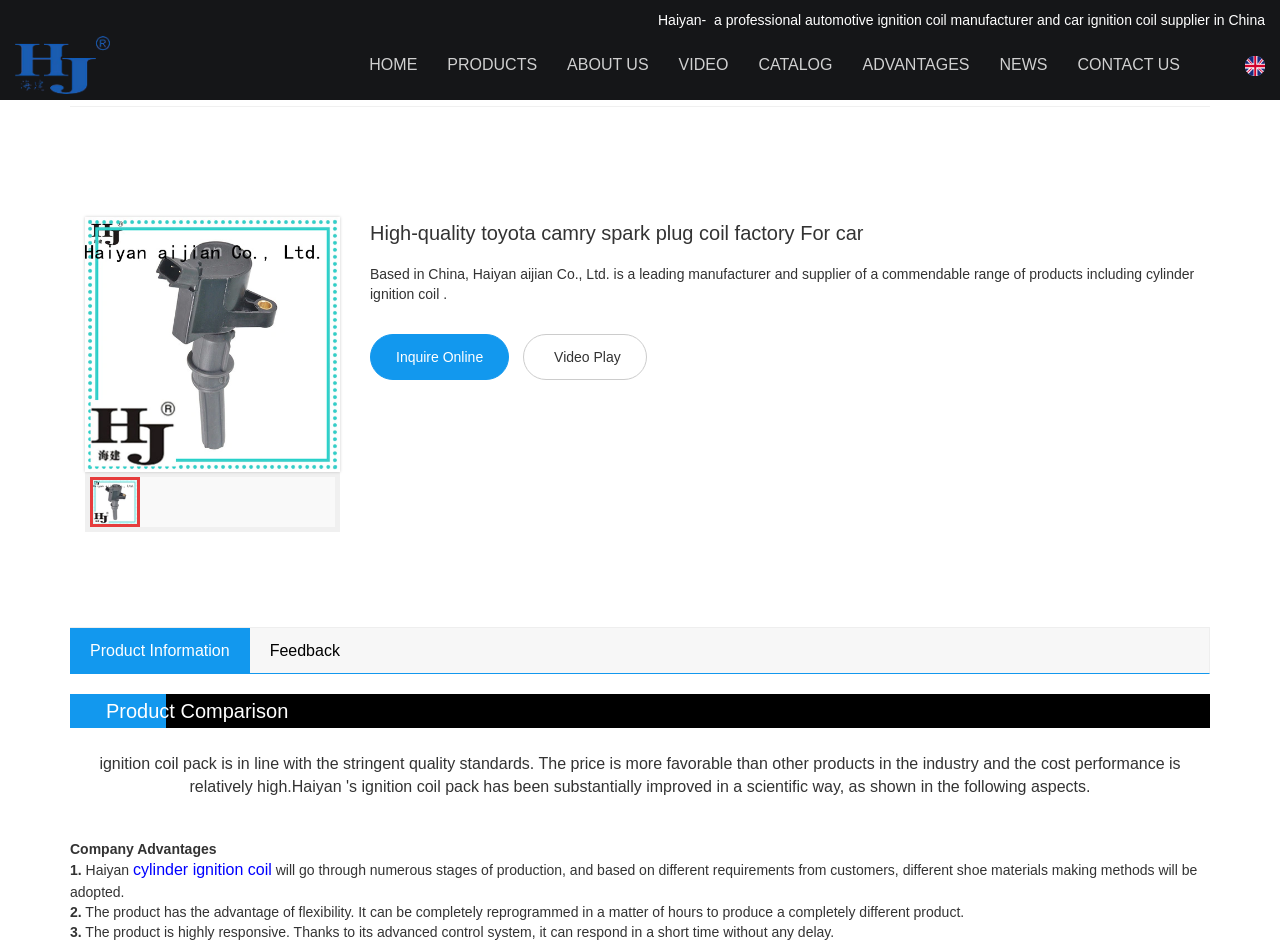What is the product shown in the image?
From the image, respond using a single word or phrase.

Toyota Camry spark plug coil